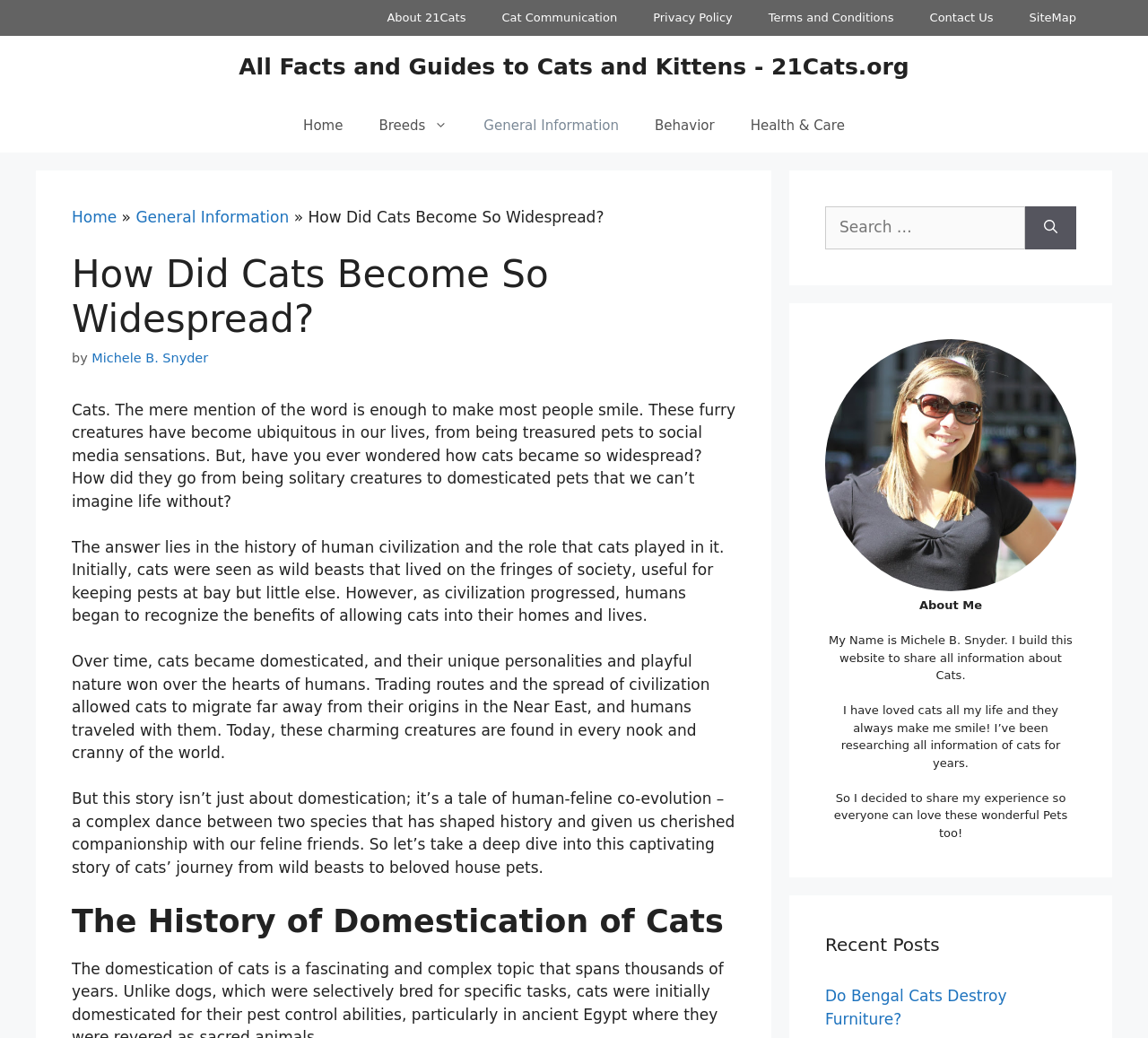With reference to the screenshot, provide a detailed response to the question below:
What is the name of the author of this article?

The author's name is mentioned in the article as 'Michele B. Snyder' in the section 'About Me'.